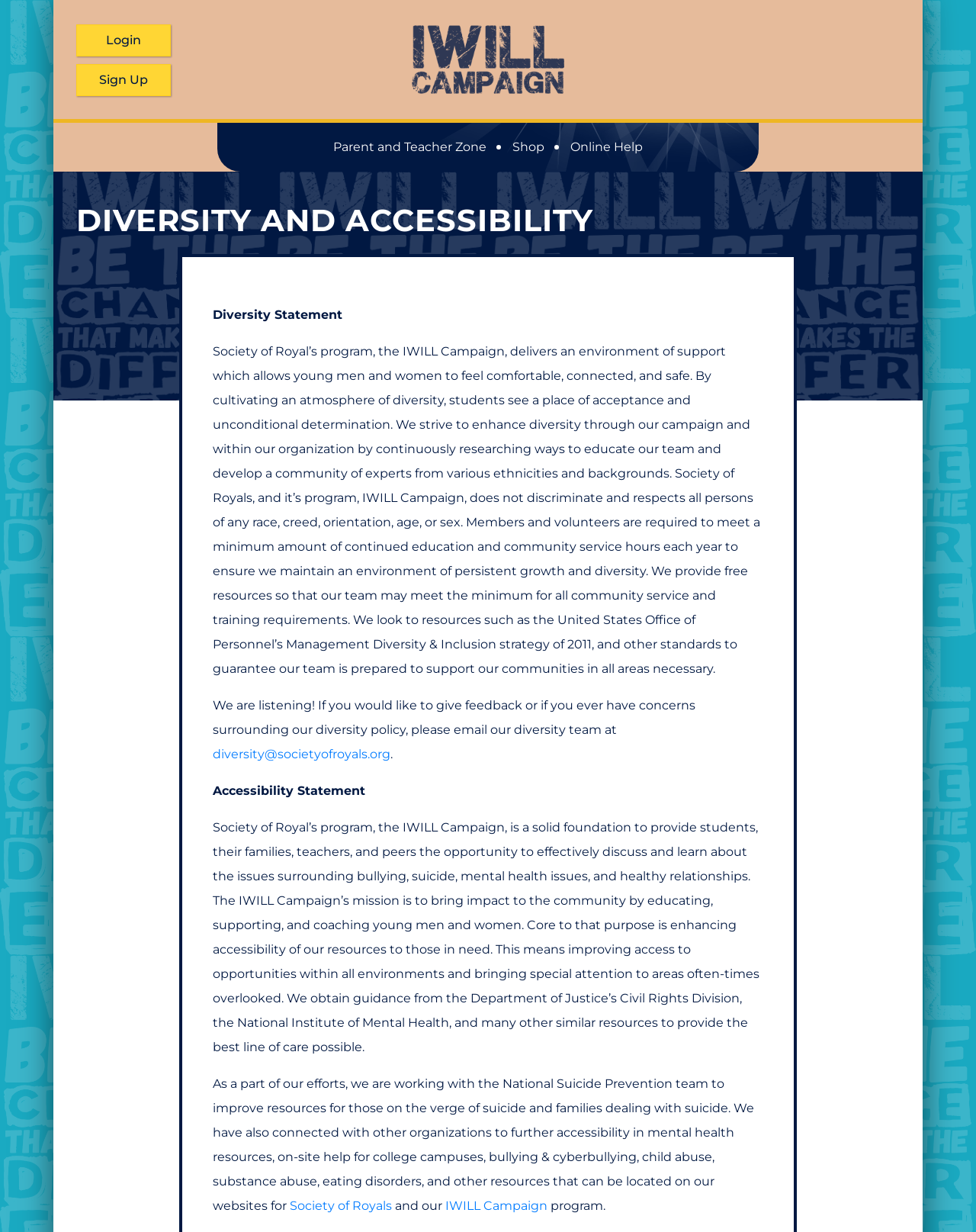Examine the image carefully and respond to the question with a detailed answer: 
What is the purpose of the IWILL Campaign?

I found the answer by reading the text on the webpage, specifically the section that talks about the IWILL Campaign's mission. The text states that the campaign's mission is 'to bring impact to the community by educating, supporting, and coaching young men and women'.